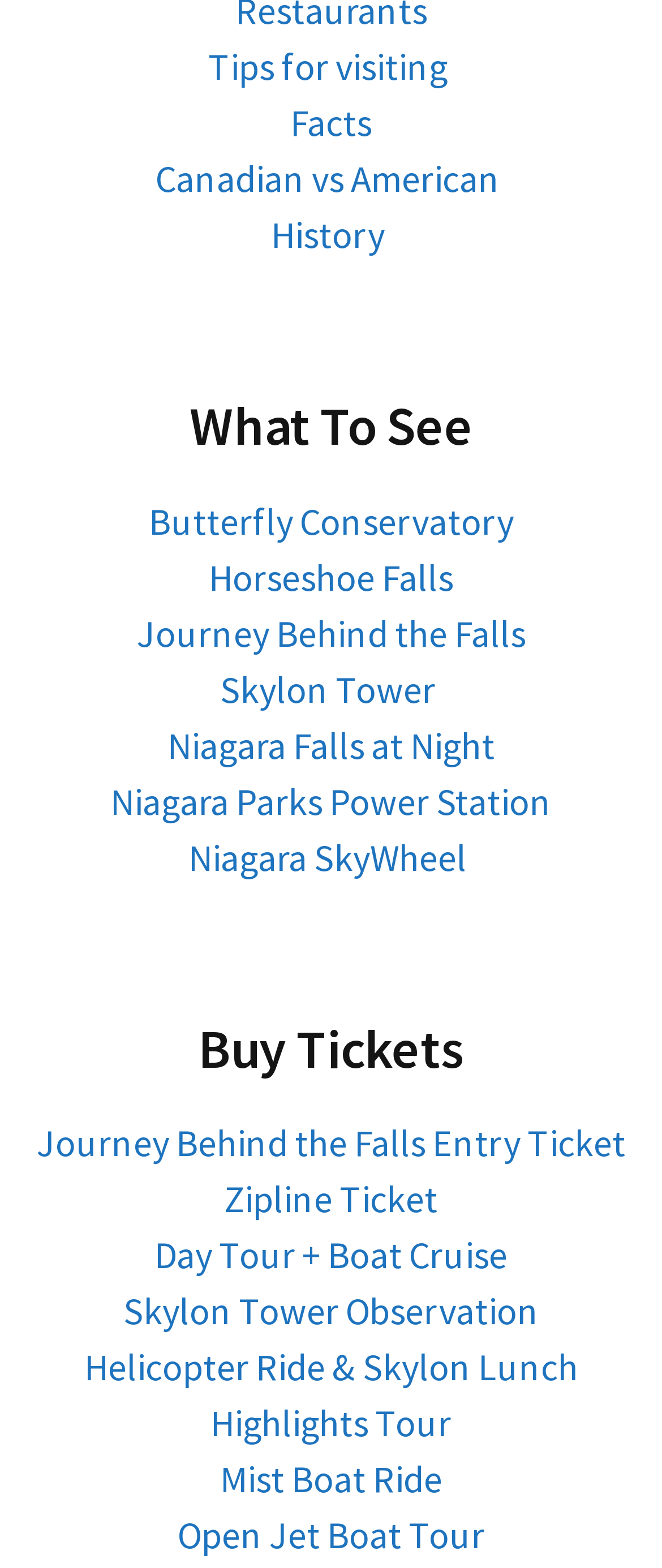Identify the bounding box coordinates for the region of the element that should be clicked to carry out the instruction: "Learn about Niagara Falls history". The bounding box coordinates should be four float numbers between 0 and 1, i.e., [left, top, right, bottom].

[0.409, 0.135, 0.591, 0.165]